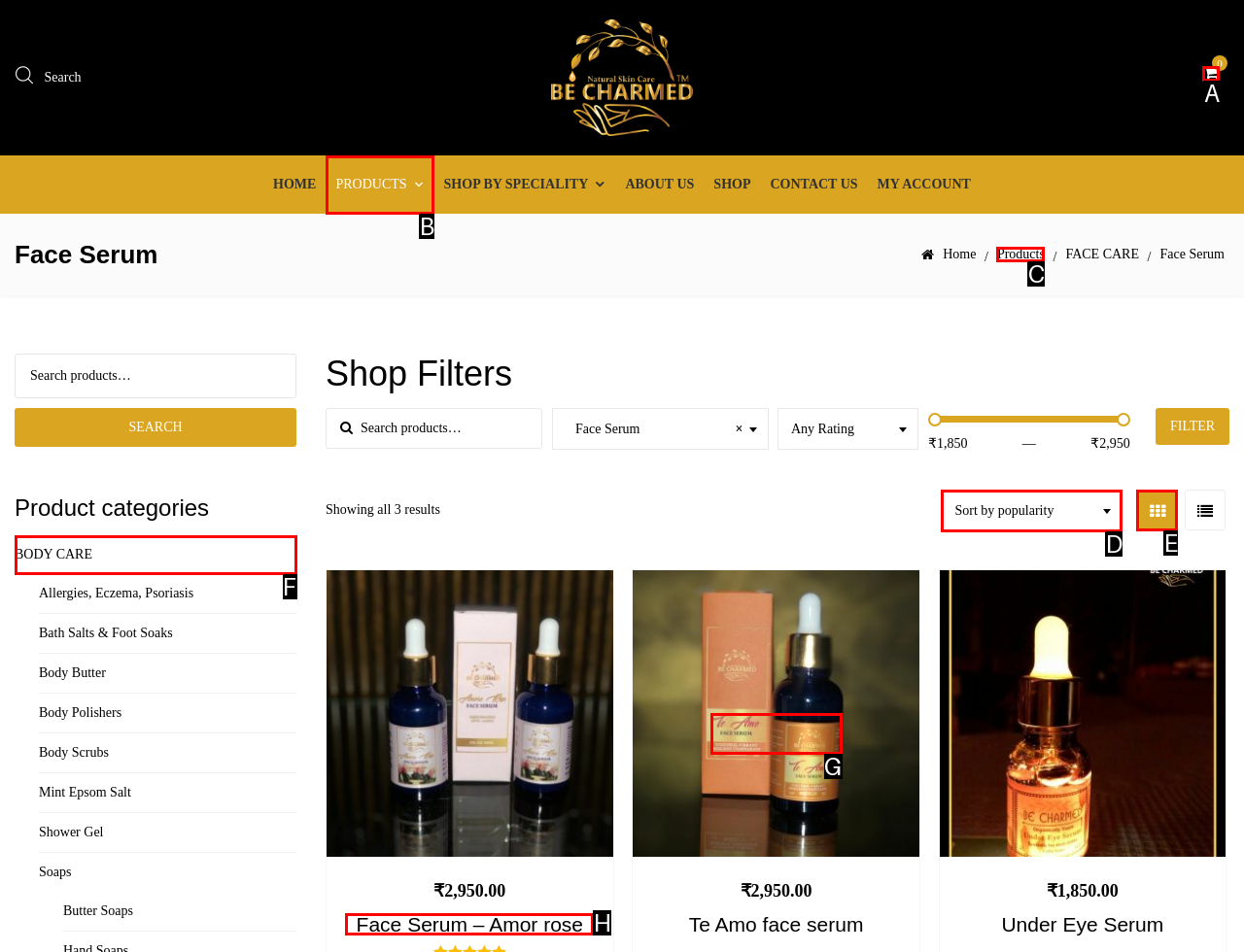Choose the HTML element to click for this instruction: Click on Filcro Media Staffing Executive Search Firms That Recruit Media Executives for Online Media Answer with the letter of the correct choice from the given options.

None